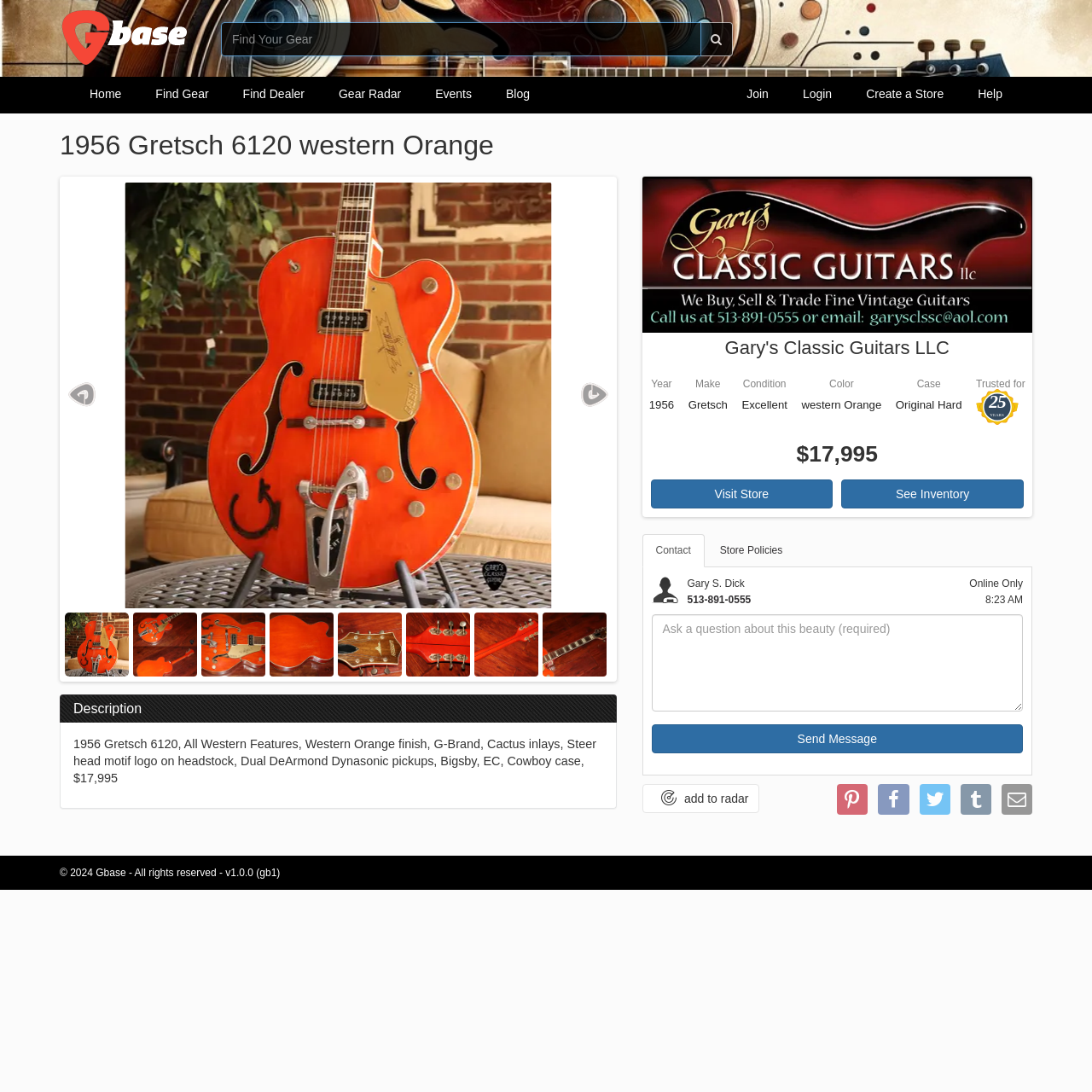Locate the bounding box coordinates of the clickable part needed for the task: "Search for guitars".

[0.641, 0.02, 0.671, 0.052]